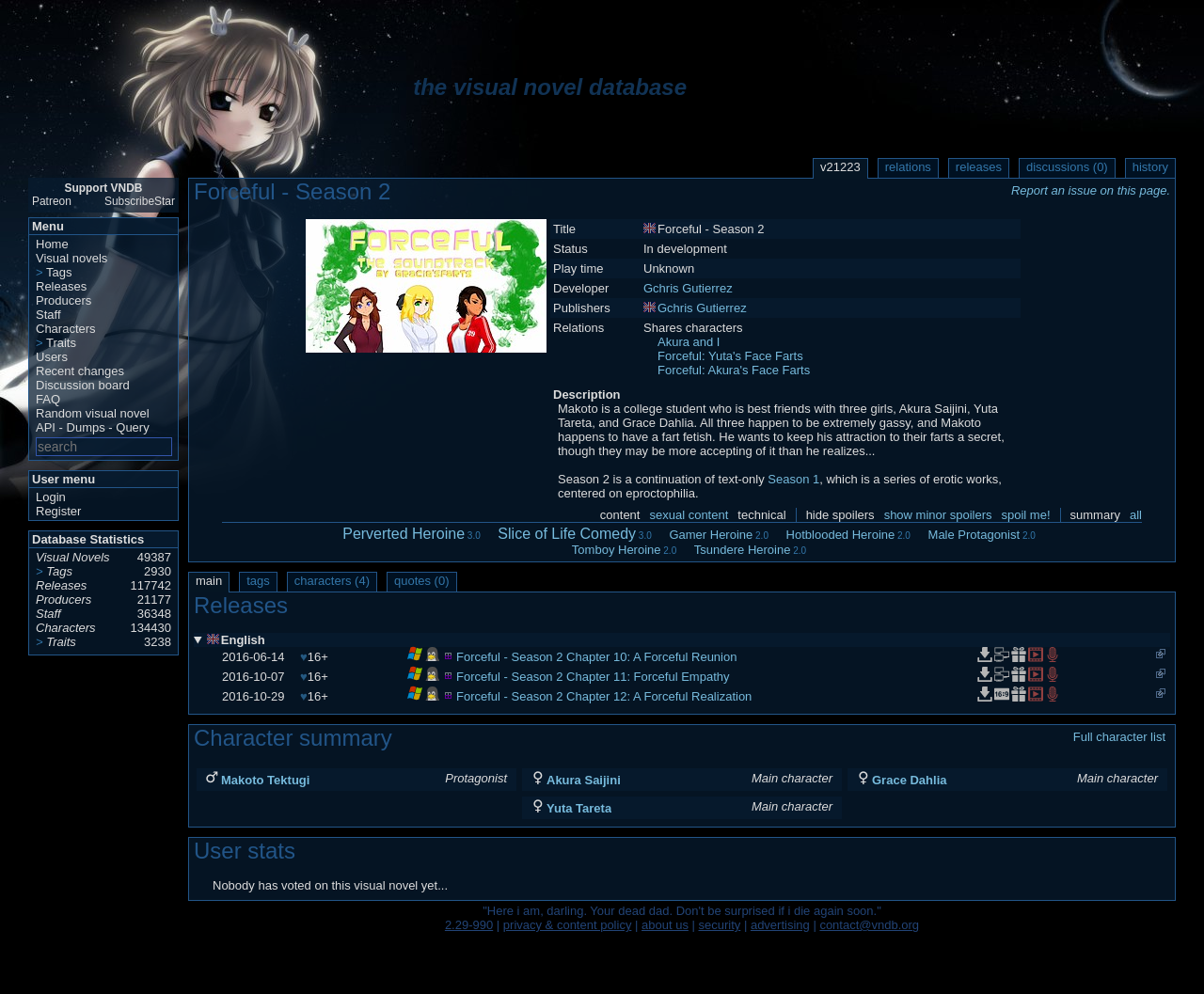Please provide a detailed answer to the question below based on the screenshot: 
How many visual novels are there?

I found the answer by looking at the 'Database Statistics' section, where it lists the number of visual novels as 49387.